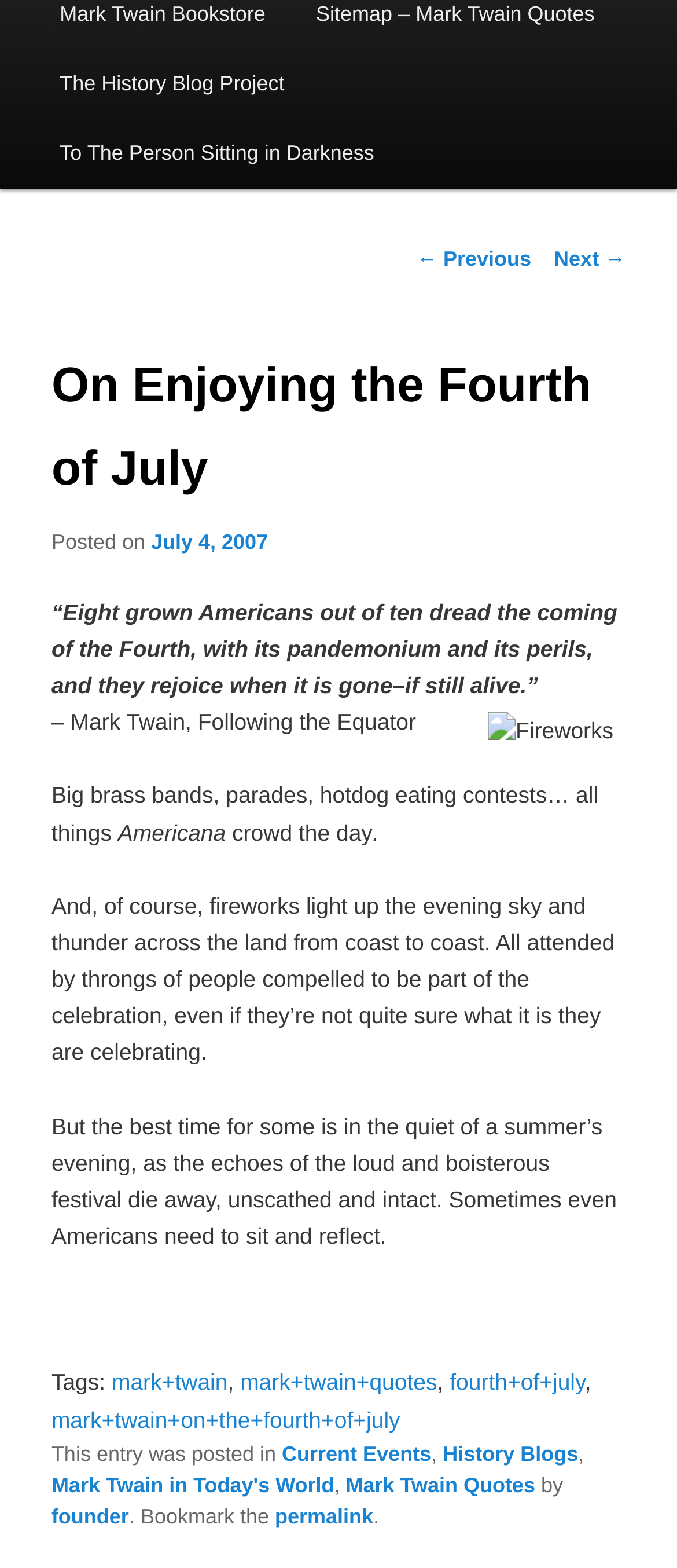Identify the bounding box for the element characterized by the following description: "Next →".

[0.818, 0.157, 0.924, 0.173]